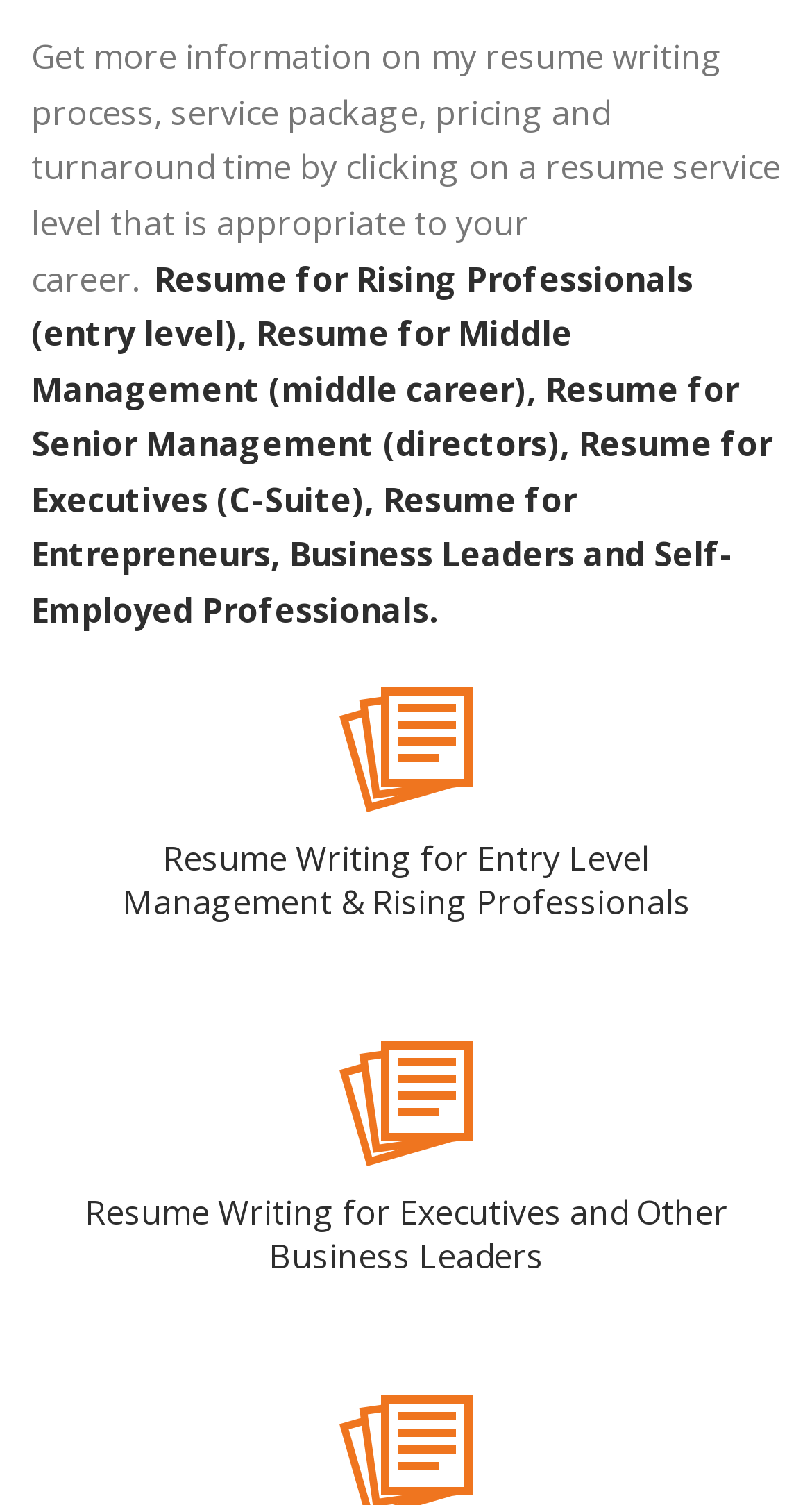Please specify the bounding box coordinates in the format (top-left x, top-left y, bottom-right x, bottom-right y), with all values as floating point numbers between 0 and 1. Identify the bounding box of the UI element described by: ,

[0.649, 0.243, 0.672, 0.274]